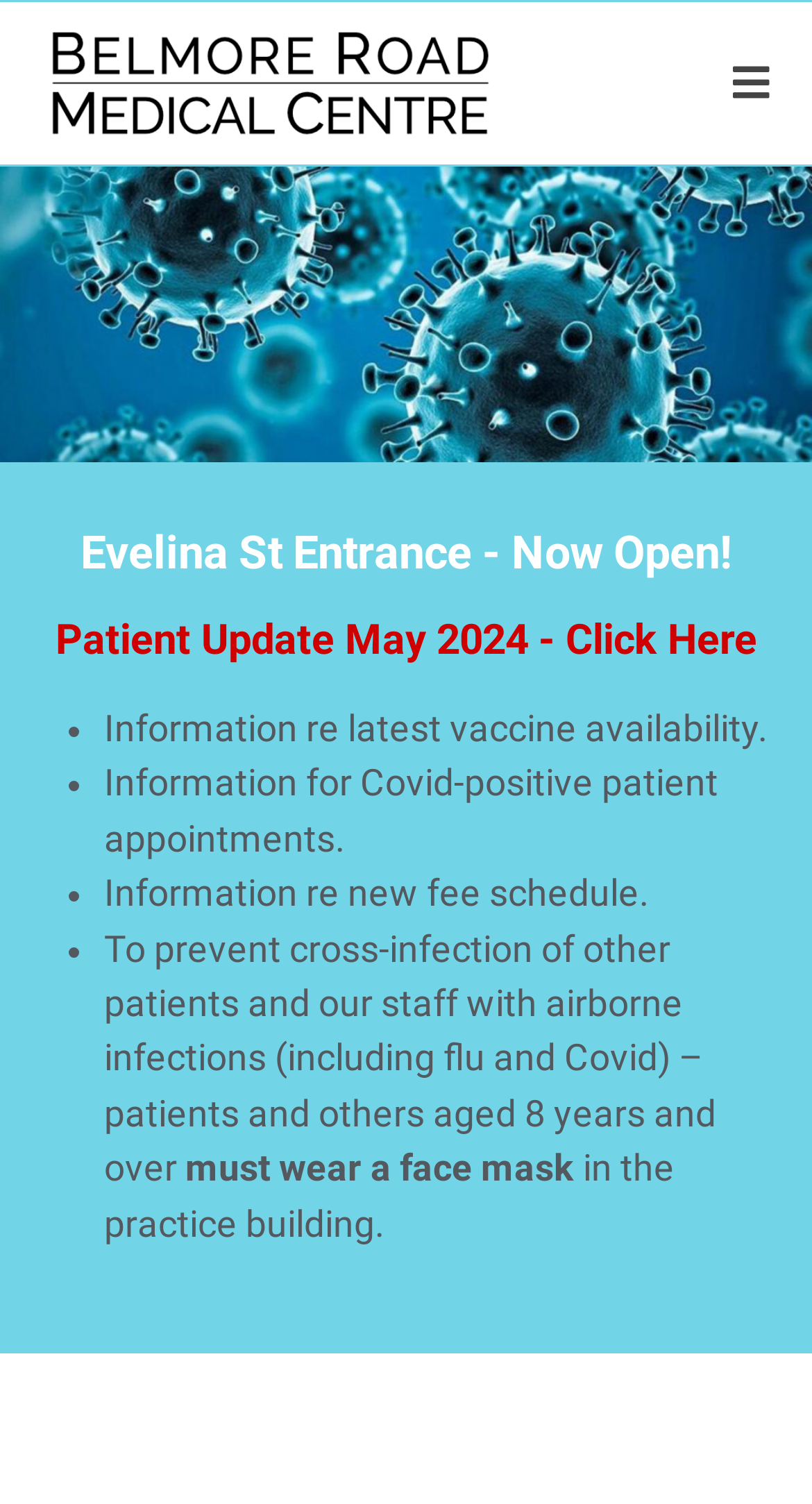What information is provided about Covid-positive patient appointments?
Answer the question with a thorough and detailed explanation.

The webpage provides information about Covid-positive patient appointments, as indicated by the bullet point 'Information for Covid-positive patient appointments', which suggests that the medical centre has specific guidelines or procedures for patients who are Covid-positive.